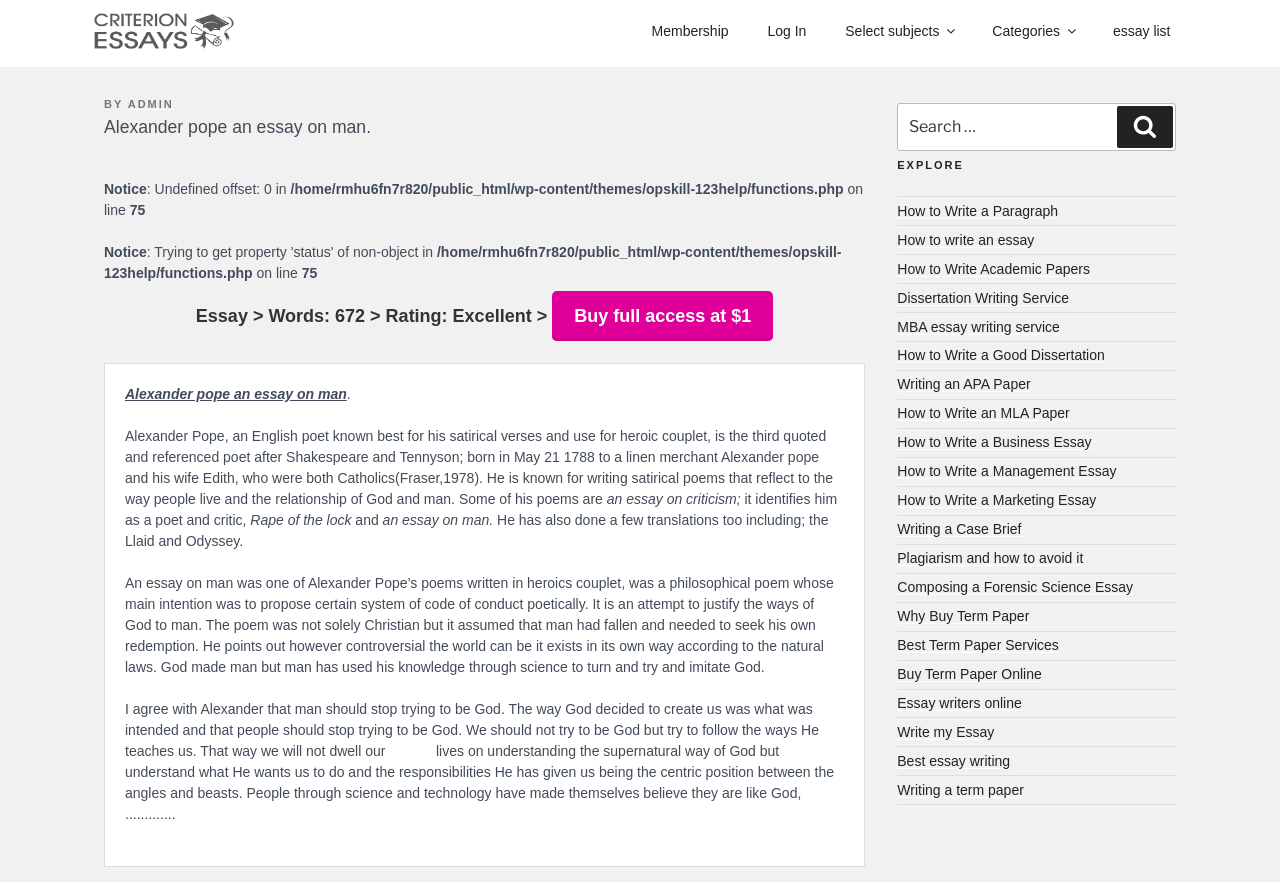Please locate the bounding box coordinates of the element that should be clicked to complete the given instruction: "Search Rutgers".

None